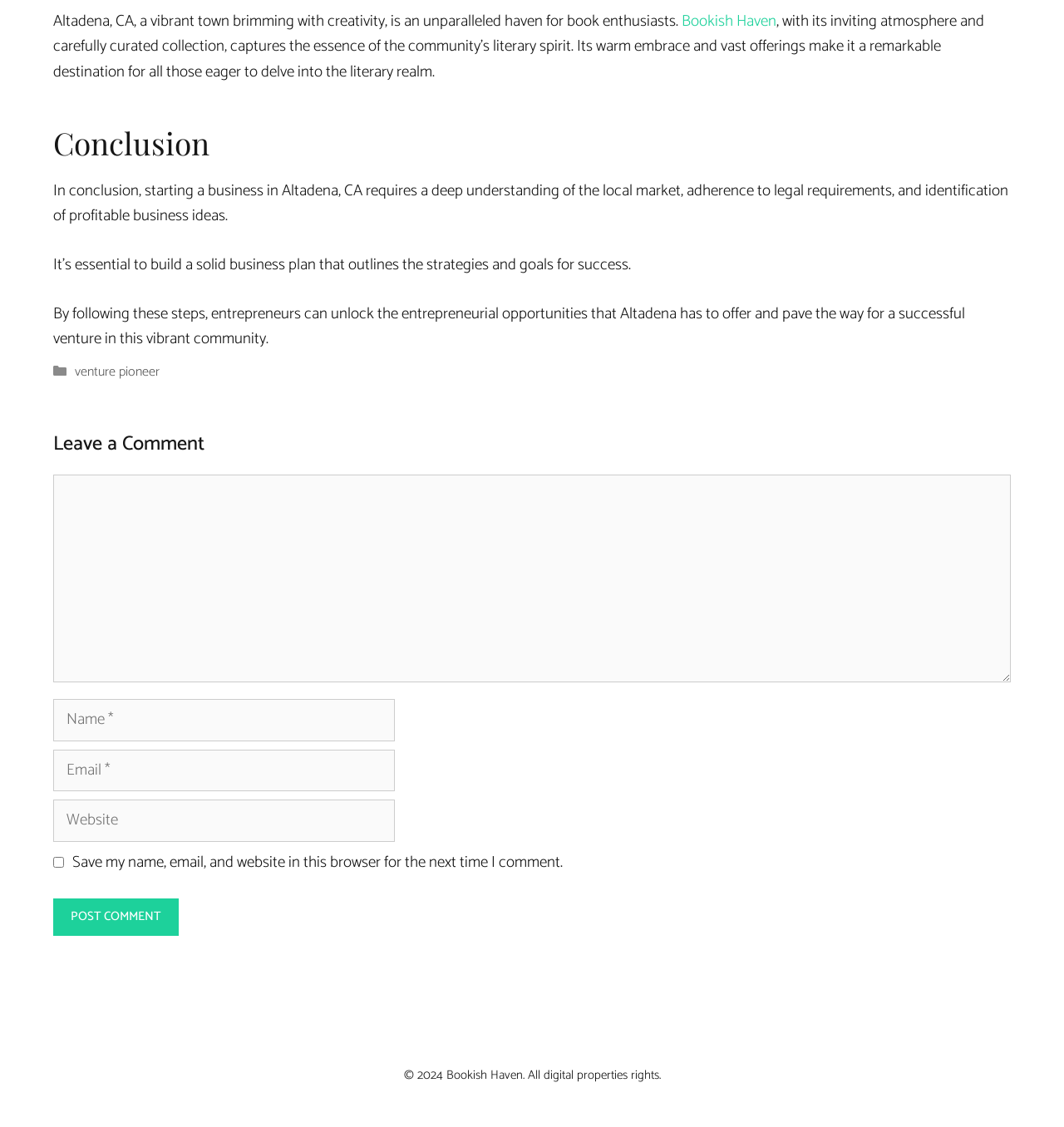Find the bounding box coordinates of the area to click in order to follow the instruction: "Click on the 'Bookish Haven' link".

[0.641, 0.007, 0.73, 0.03]